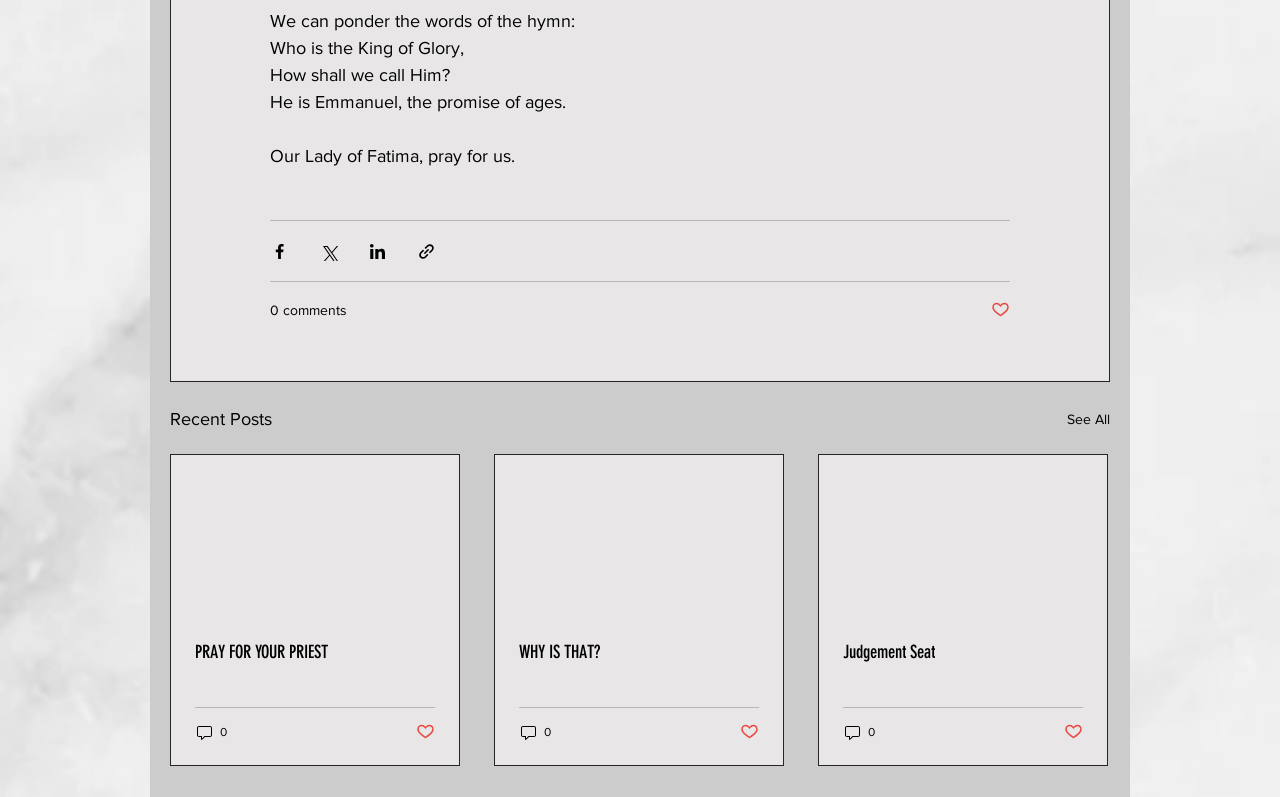What is the first line of the hymn? Examine the screenshot and reply using just one word or a brief phrase.

We can ponder the words of the hymn: